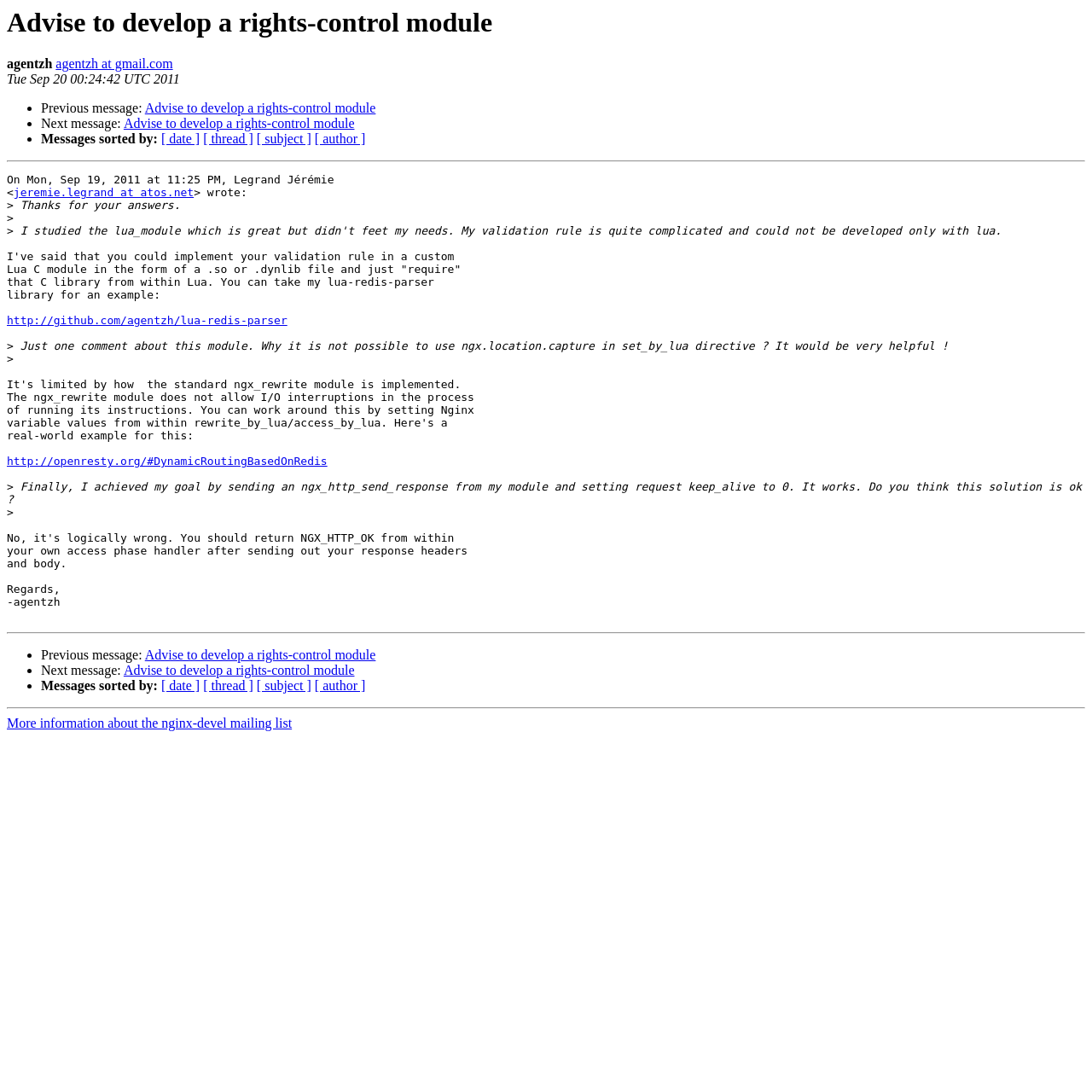Determine the bounding box coordinates of the UI element described below. Use the format (top-left x, top-left y, bottom-right x, bottom-right y) with floating point numbers between 0 and 1: agentzh at gmail.com

[0.051, 0.052, 0.158, 0.065]